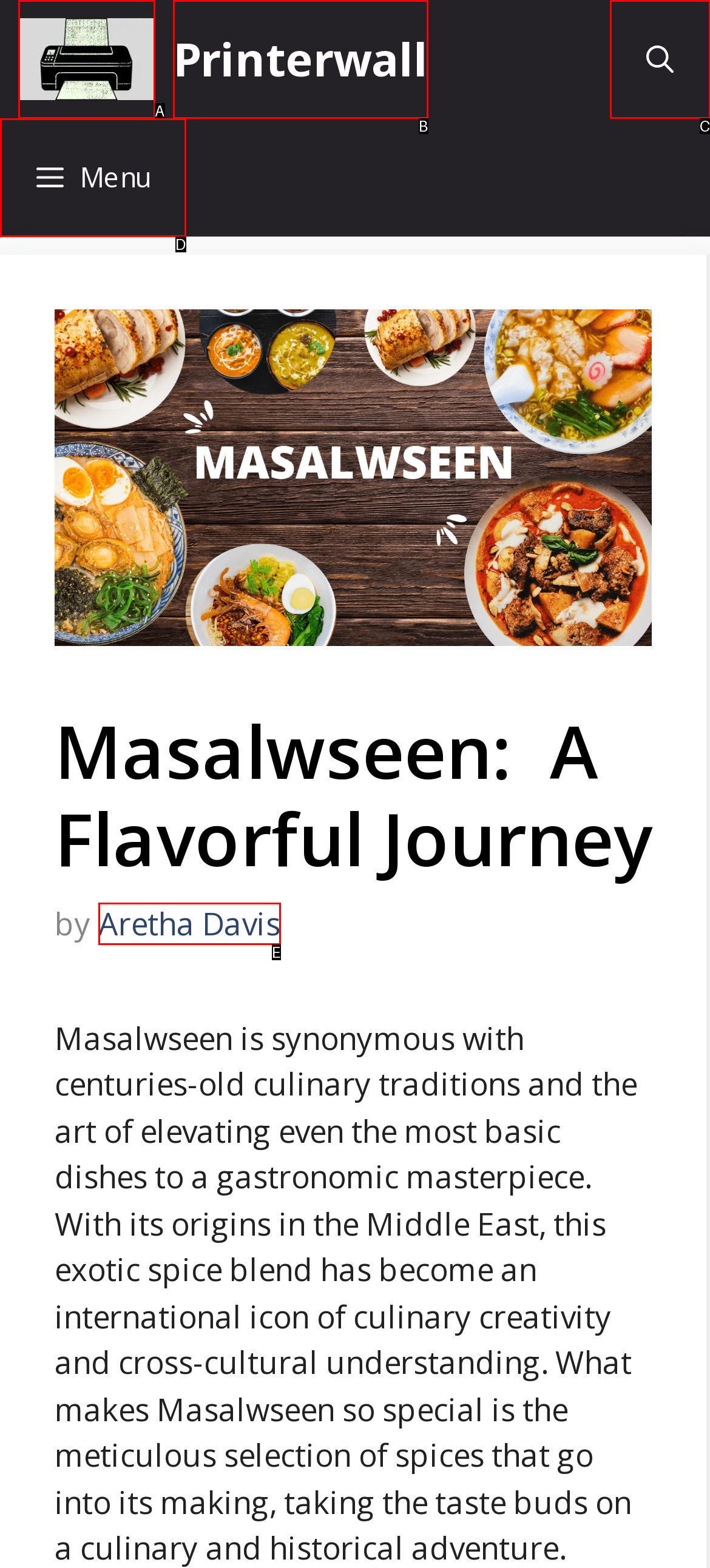Refer to the description: aria-label="Open Search Bar" and choose the option that best fits. Provide the letter of that option directly from the options.

C